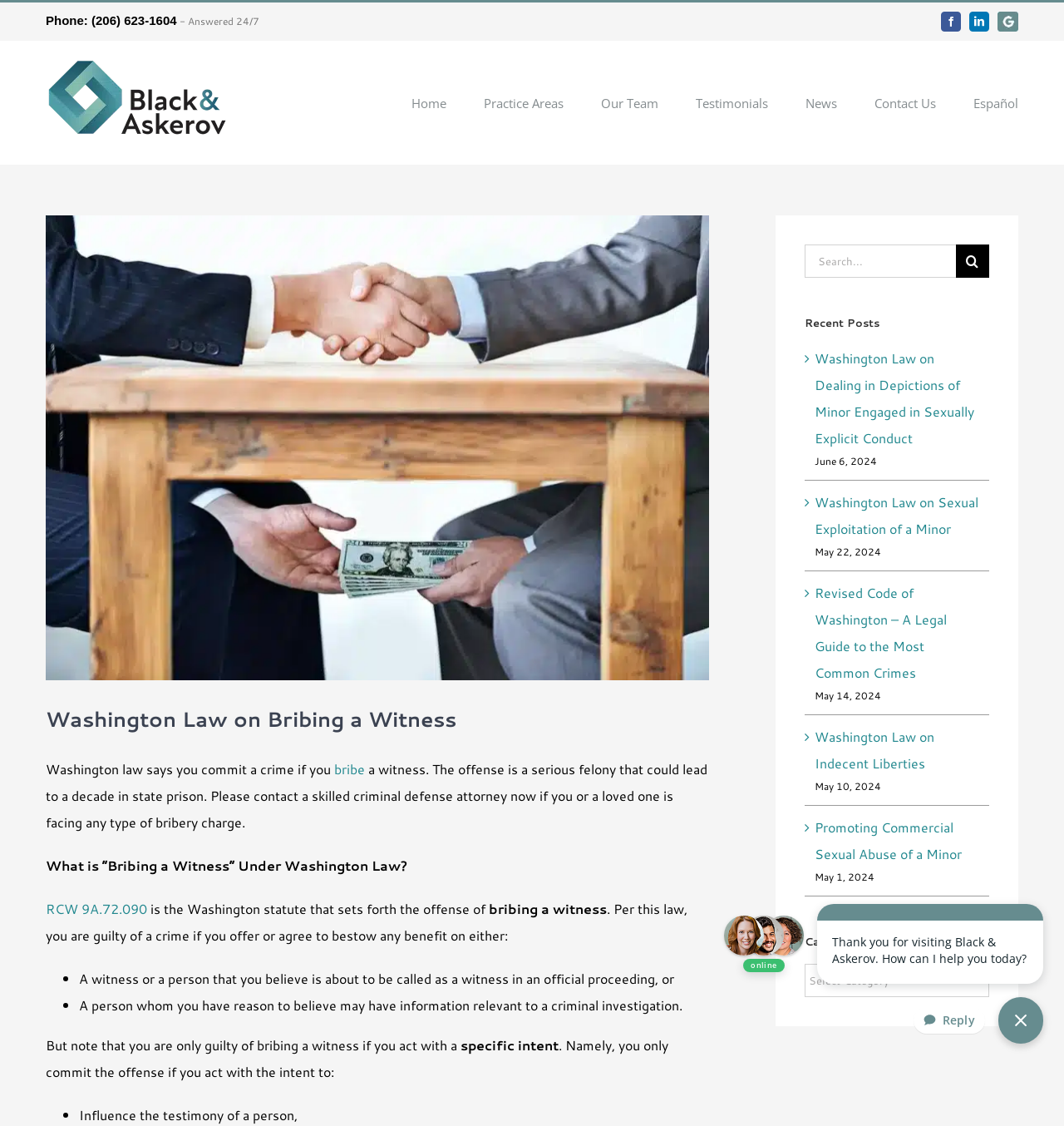Based on the image, please elaborate on the answer to the following question:
What is the topic of the article on bribing a witness?

I found the topic of the article by looking at the heading that says 'Washington Law on Bribing a Witness'.